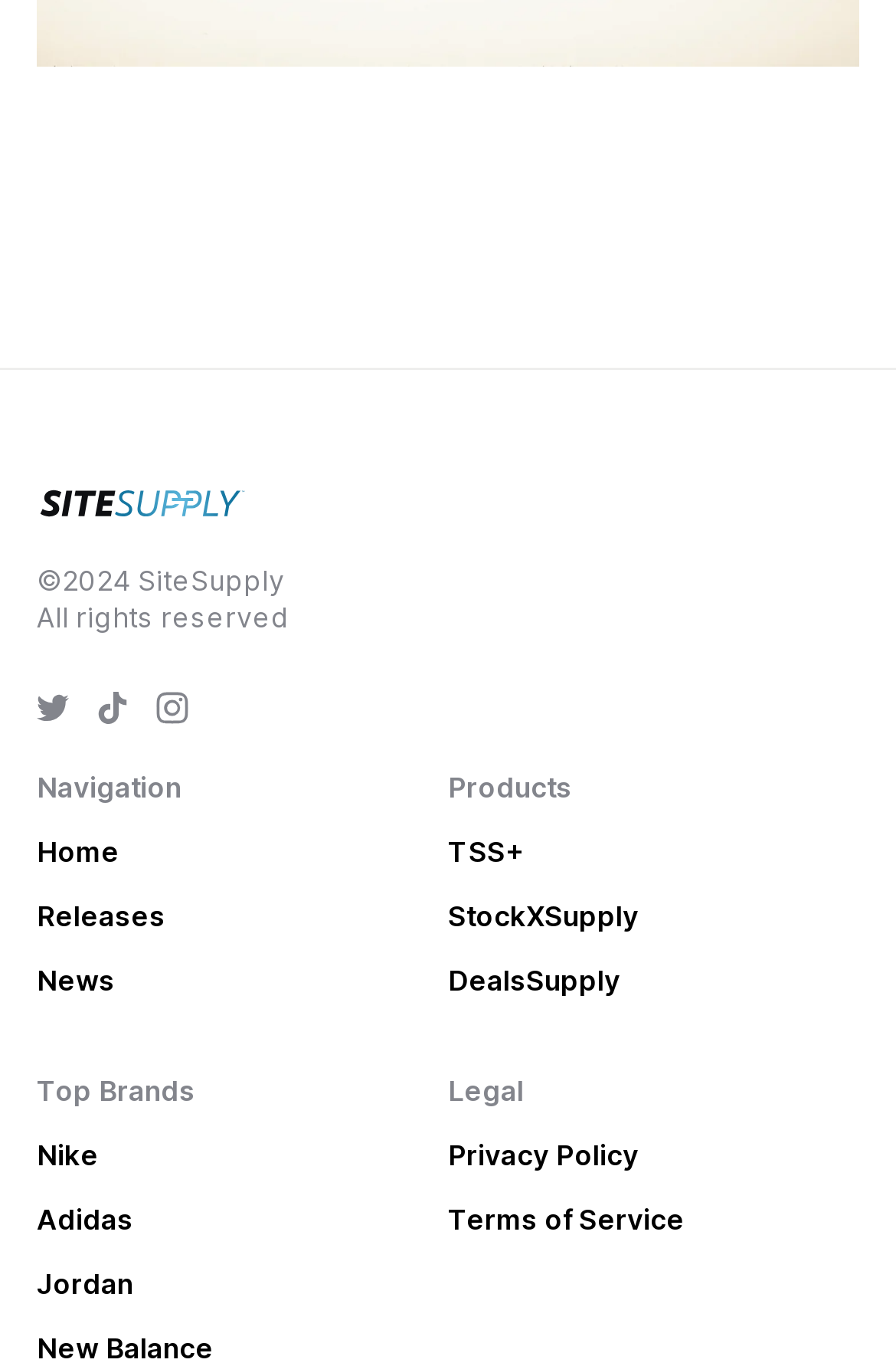With reference to the screenshot, provide a detailed response to the question below:
What legal documents are available on the website?

In the Legal section, there are two links to legal documents, which are Privacy Policy and Terms of Service, each with its respective link.